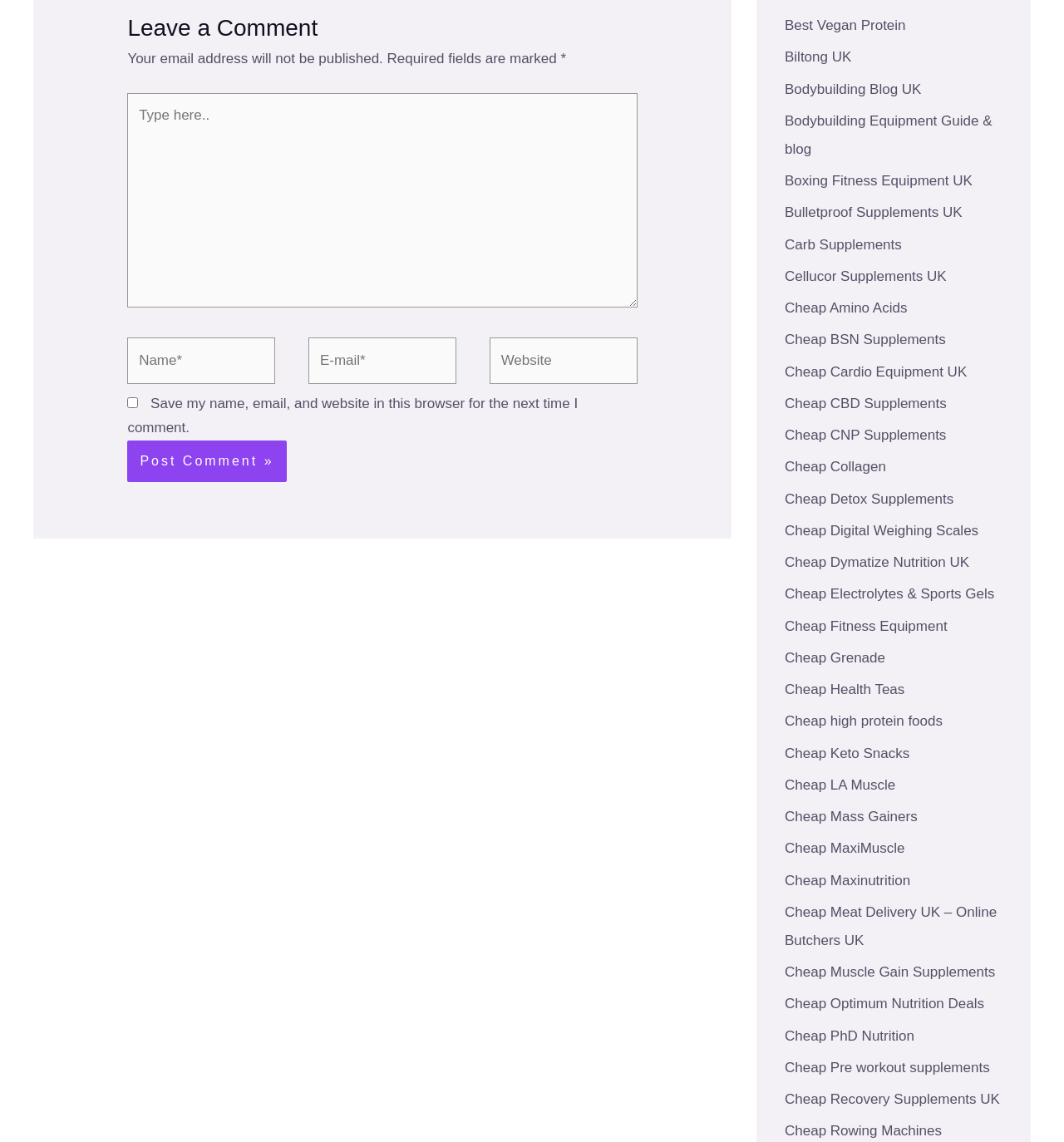Identify the bounding box of the UI component described as: "Cheap Health Teas".

[0.738, 0.597, 0.85, 0.611]